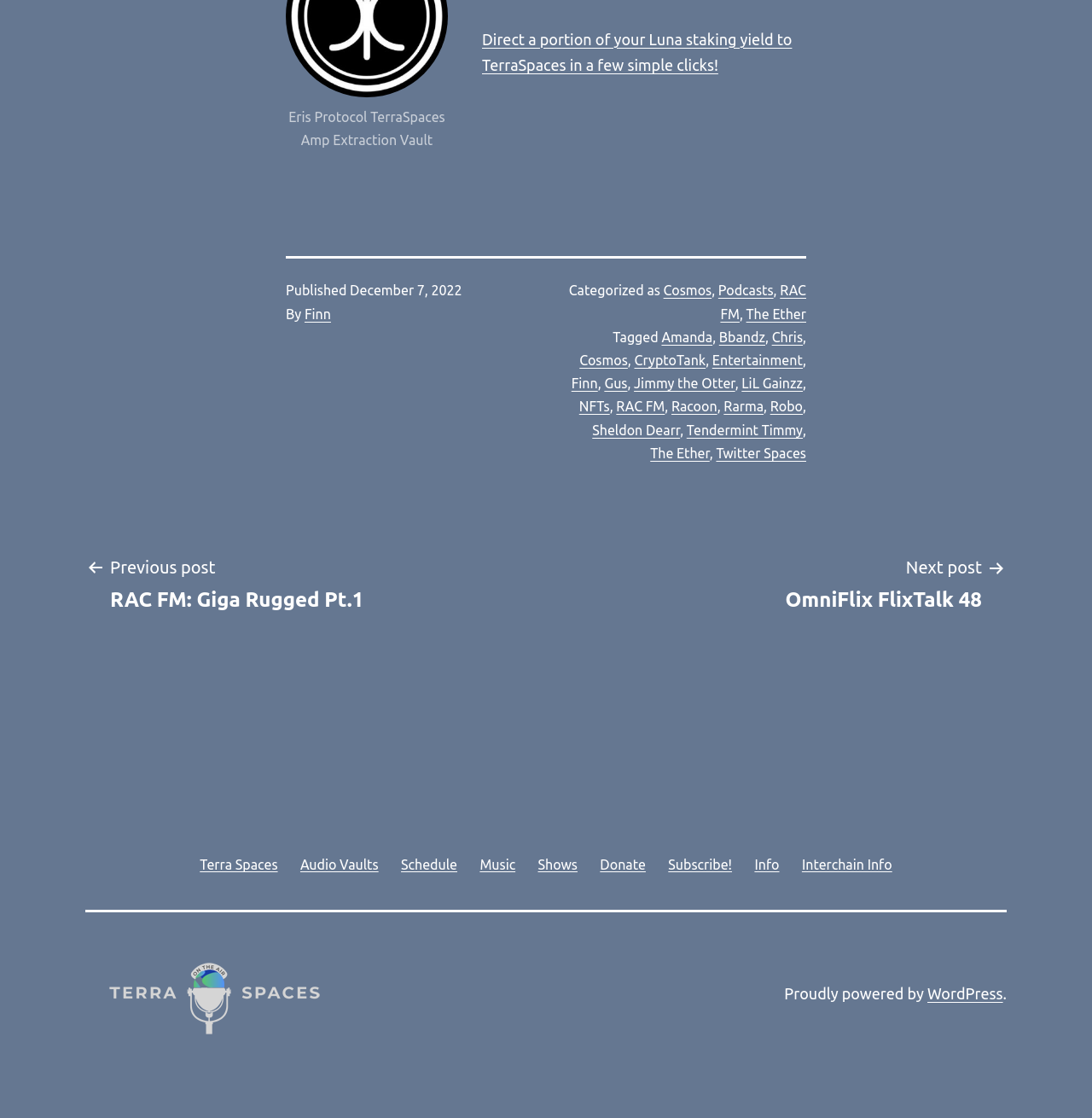Please respond to the question with a concise word or phrase:
How many navigation menus are there?

2